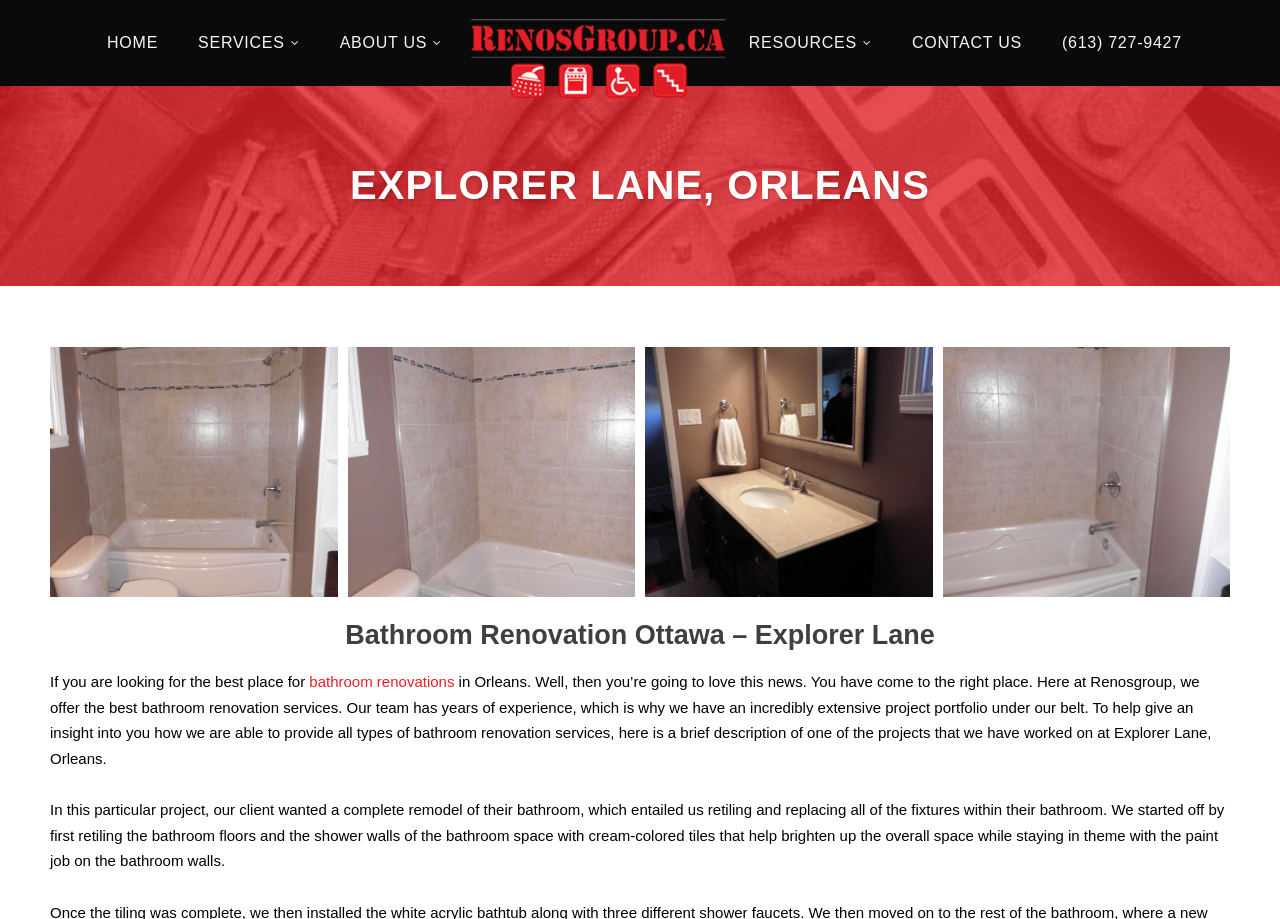Determine the bounding box coordinates of the clickable region to execute the instruction: "Click on HOME". The coordinates should be four float numbers between 0 and 1, denoted as [left, top, right, bottom].

[0.068, 0.0, 0.139, 0.094]